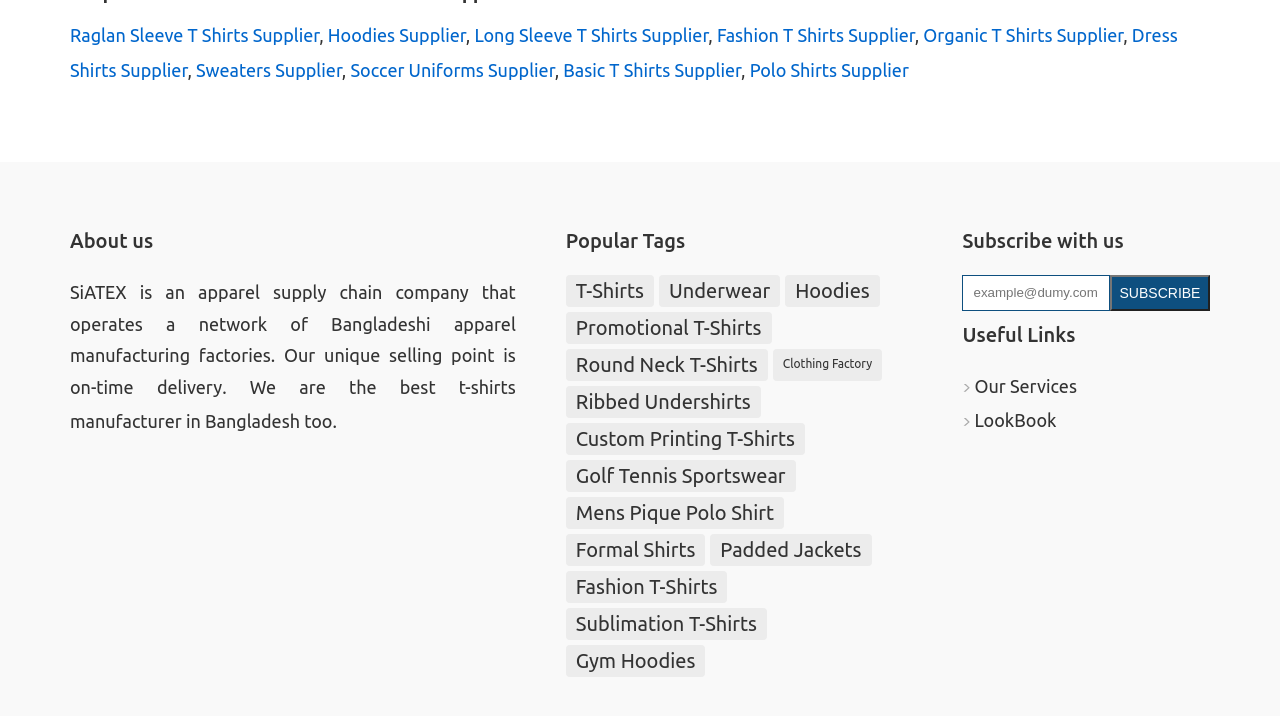Extract the bounding box coordinates for the described element: "Mens Pique Polo Shirt". The coordinates should be represented as four float numbers between 0 and 1: [left, top, right, bottom].

[0.442, 0.694, 0.613, 0.739]